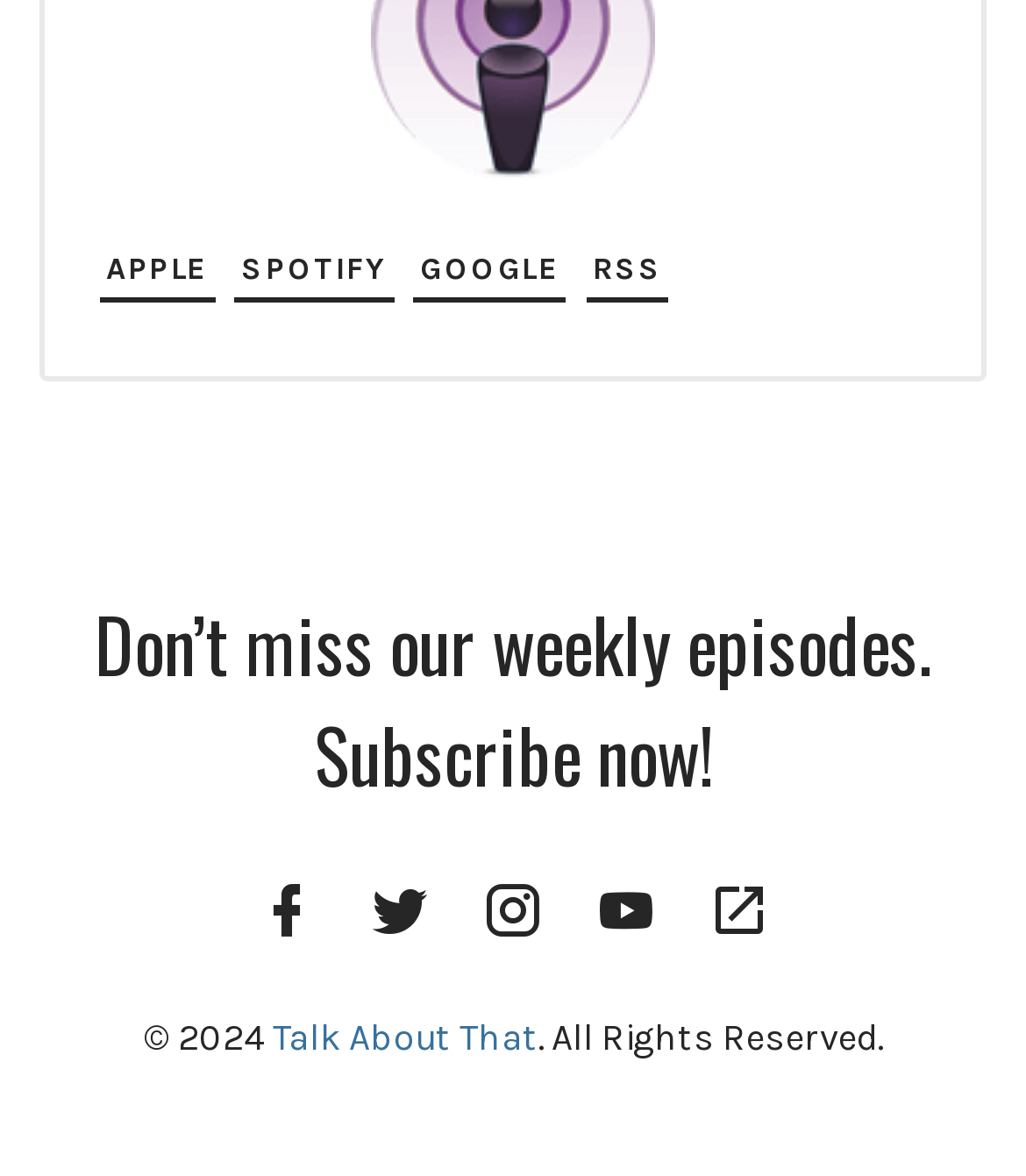Mark the bounding box of the element that matches the following description: "Talk About That".

[0.265, 0.863, 0.524, 0.901]